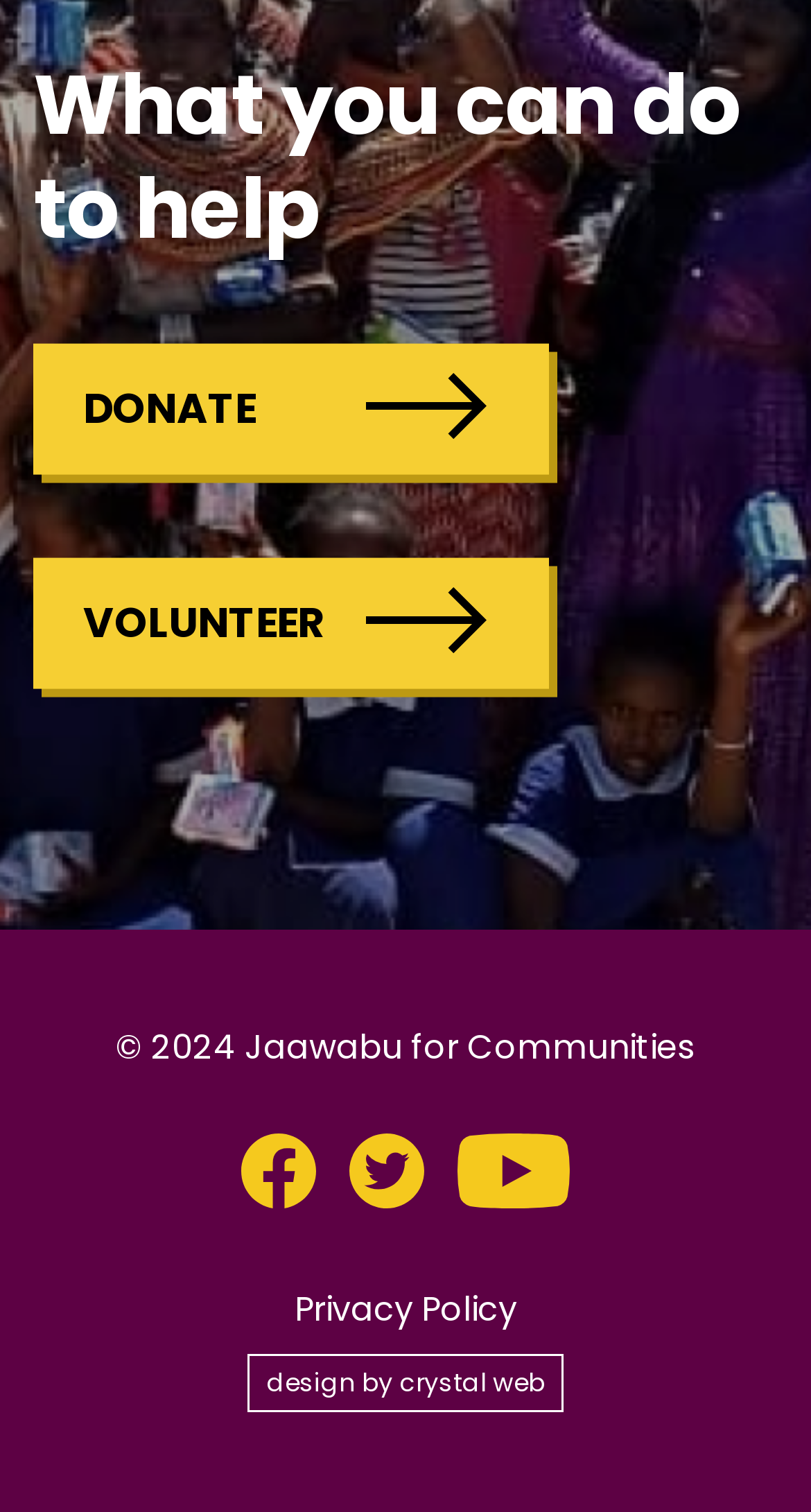From the details in the image, provide a thorough response to the question: What is the last link at the bottom?

The last link at the bottom of the webpage is 'design by crystal web', which is located below the social media links and has a bounding box coordinate of [0.305, 0.895, 0.695, 0.934].